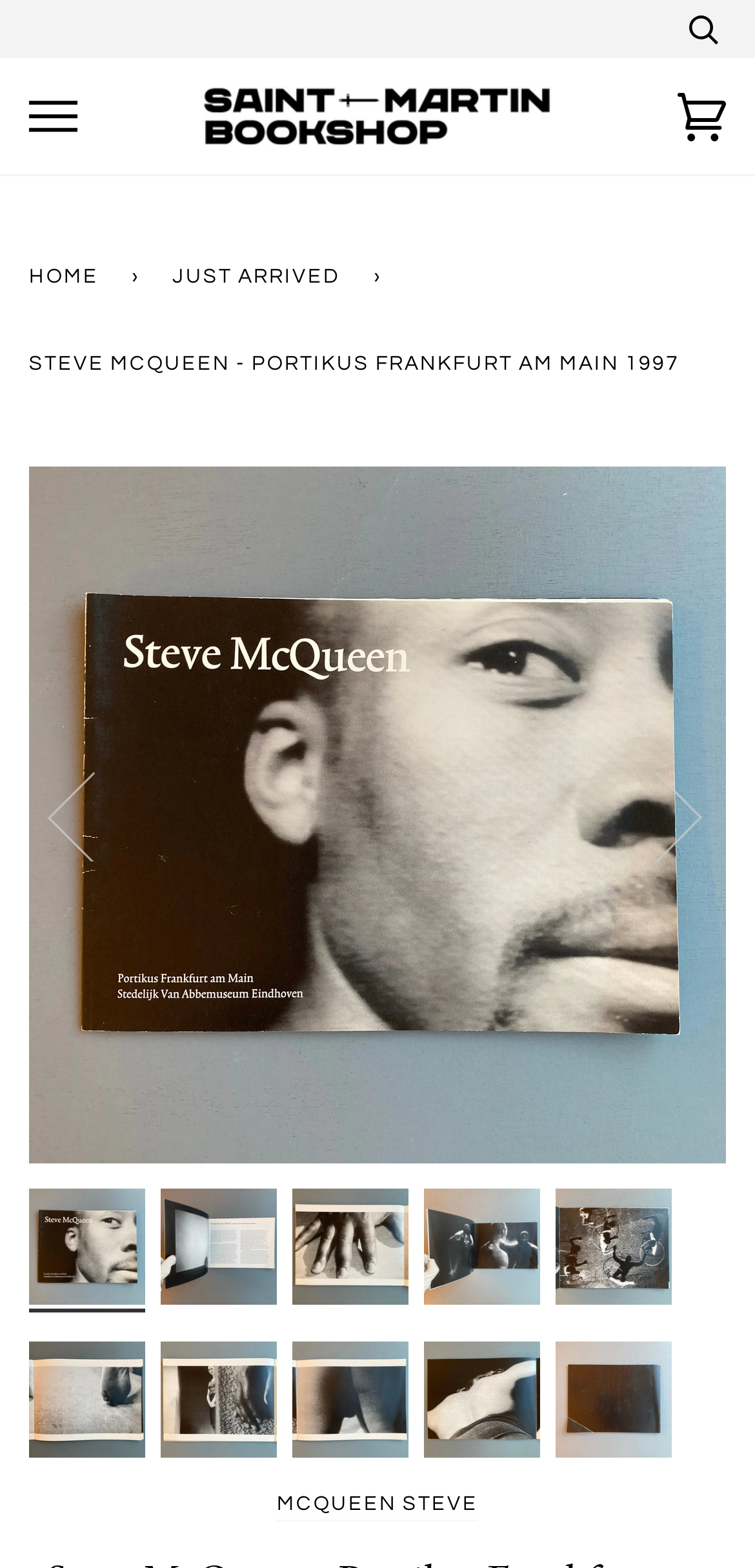Please determine the bounding box coordinates of the element's region to click for the following instruction: "Search for something".

[0.897, 0.002, 0.962, 0.035]